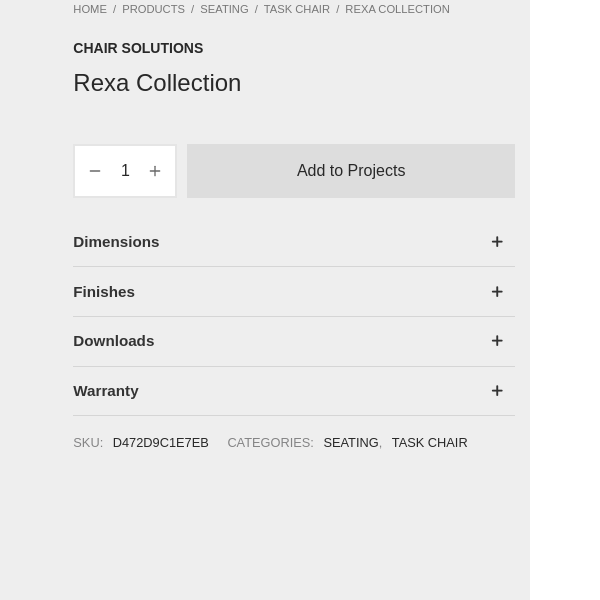What is the purpose of the 'Add to Projects' button?
Craft a detailed and extensive response to the question.

The 'Add to Projects' button is provided alongside the interactive elements for adjusting quantities, suggesting a functionality for integrating the product into projects, allowing users to easily add the product to their projects.